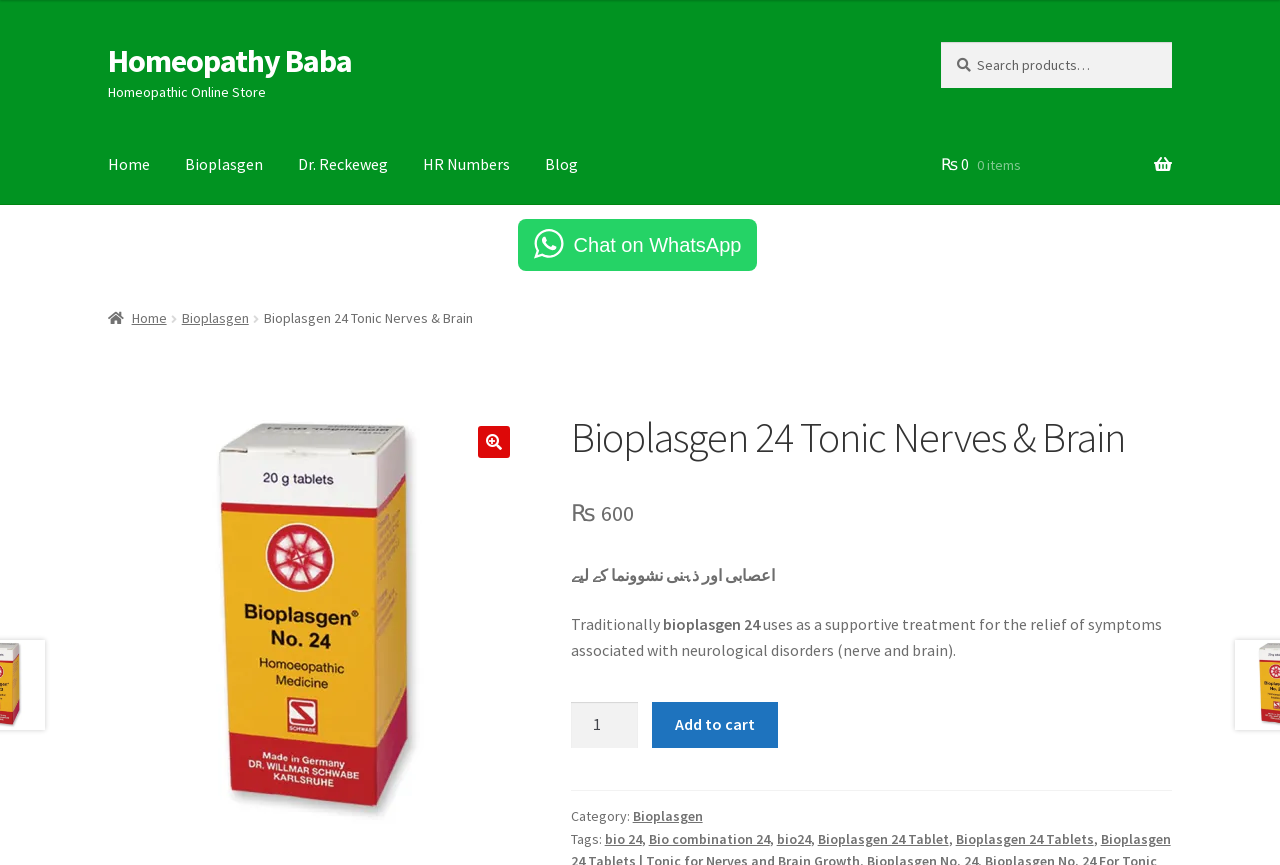Could you highlight the region that needs to be clicked to execute the instruction: "View Bioplasgen category"?

[0.494, 0.933, 0.549, 0.954]